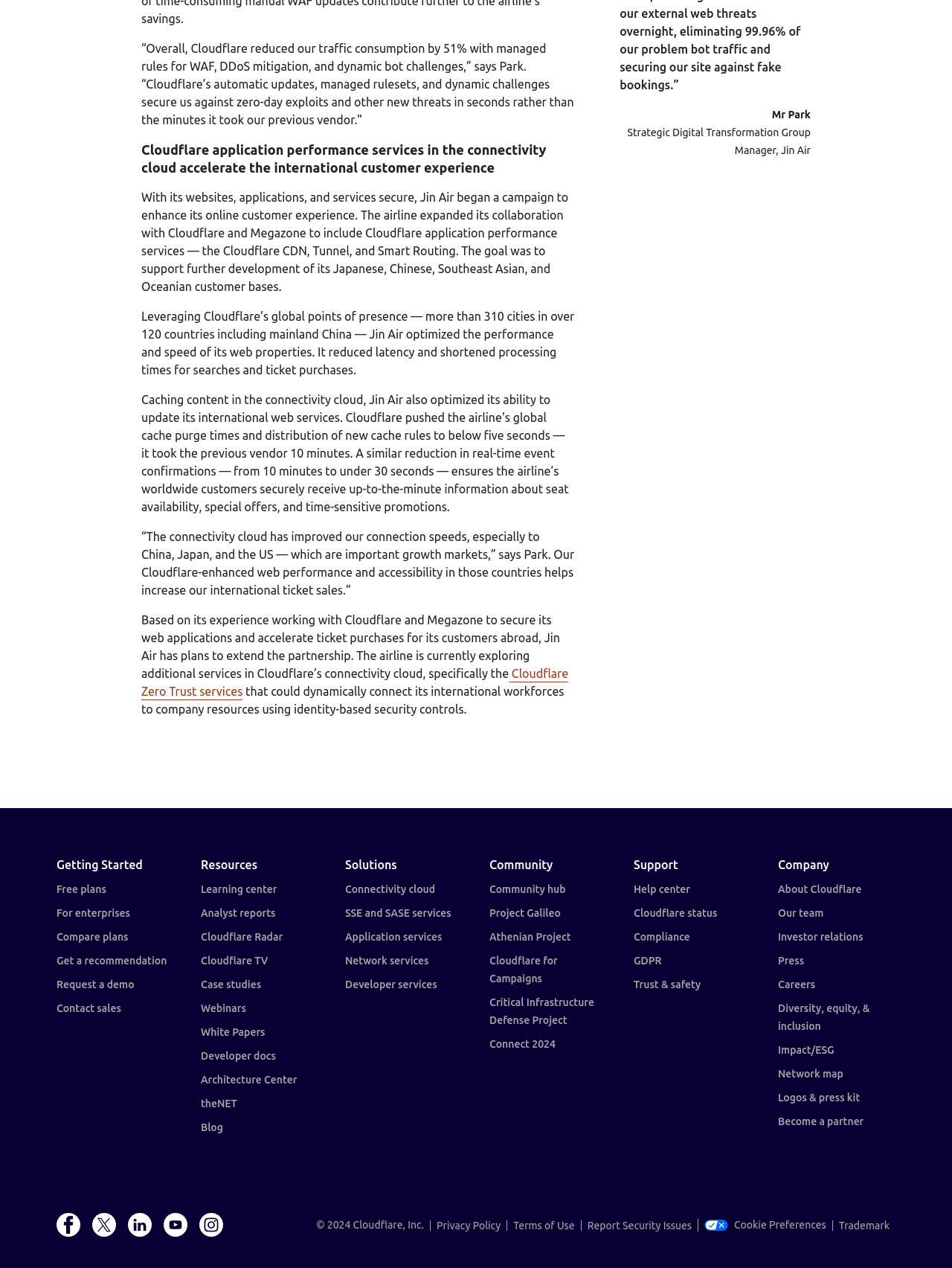Please specify the bounding box coordinates of the clickable section necessary to execute the following command: "Explore Cloudflare Zero Trust services".

[0.148, 0.526, 0.597, 0.552]